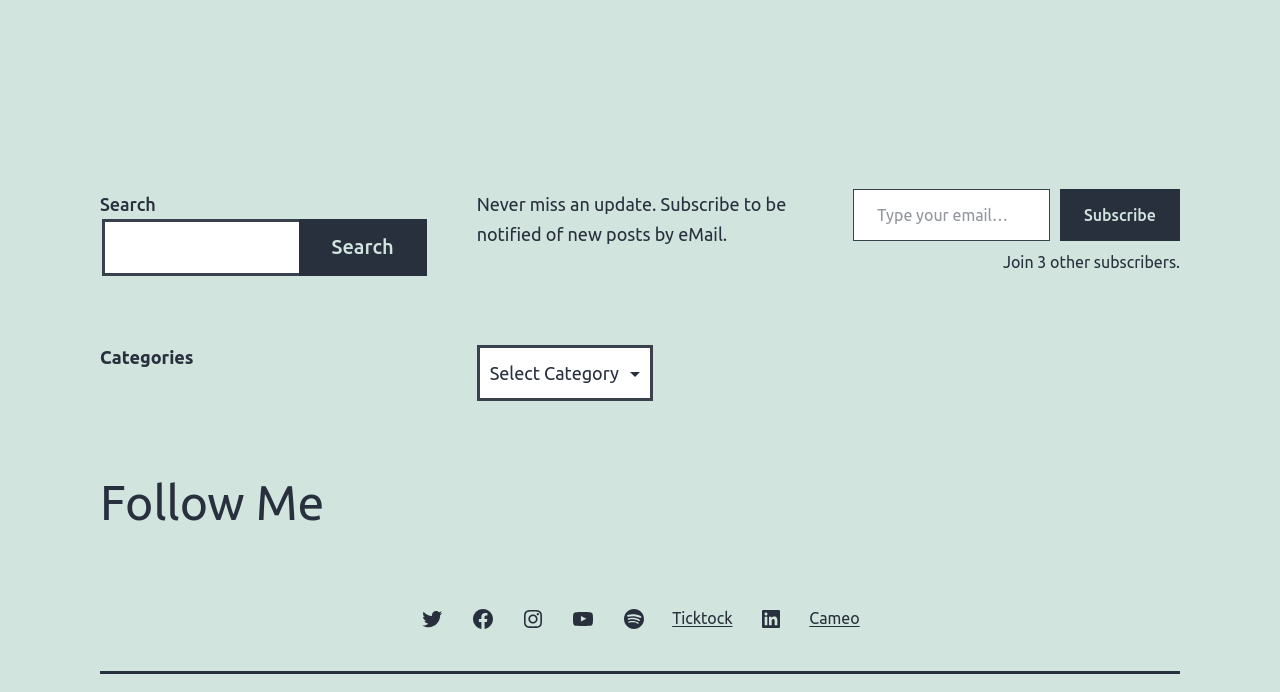Determine the bounding box coordinates for the UI element matching this description: "parent_node: Search name="s"".

[0.08, 0.317, 0.236, 0.398]